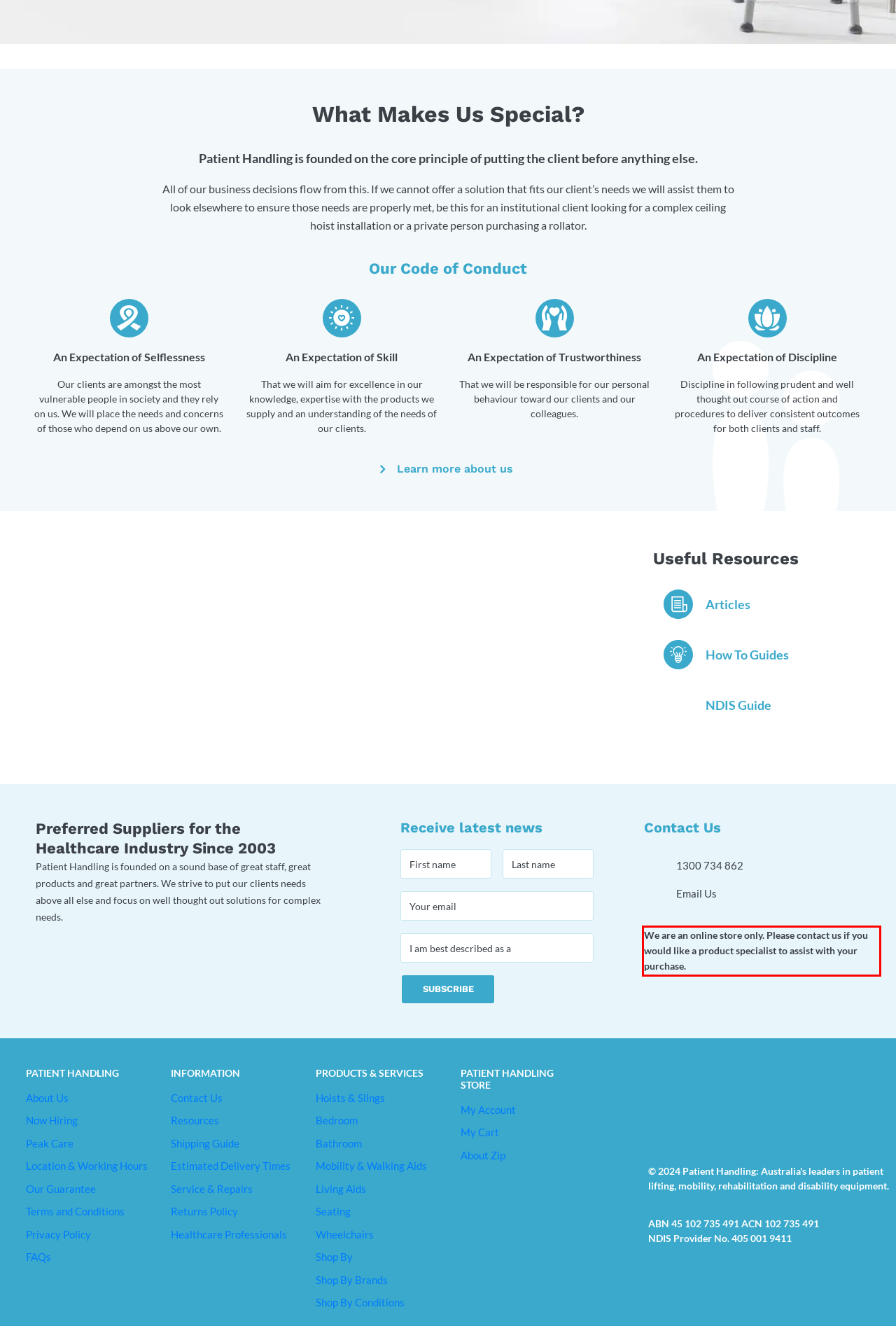Given a screenshot of a webpage, locate the red bounding box and extract the text it encloses.

We are an online store only. Please contact us if you would like a product specialist to assist with your purchase.